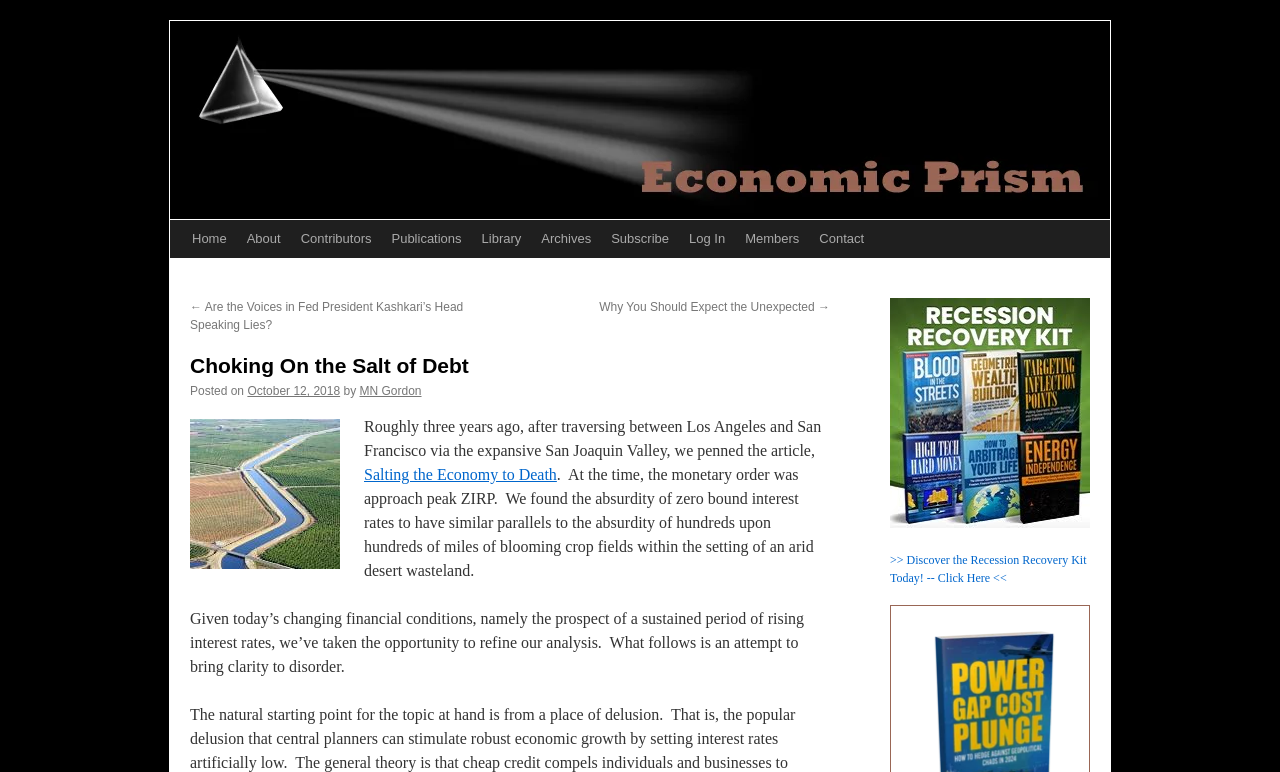Please identify the bounding box coordinates of the element's region that needs to be clicked to fulfill the following instruction: "Discover the Recession Recovery Kit". The bounding box coordinates should consist of four float numbers between 0 and 1, i.e., [left, top, right, bottom].

[0.695, 0.716, 0.849, 0.758]